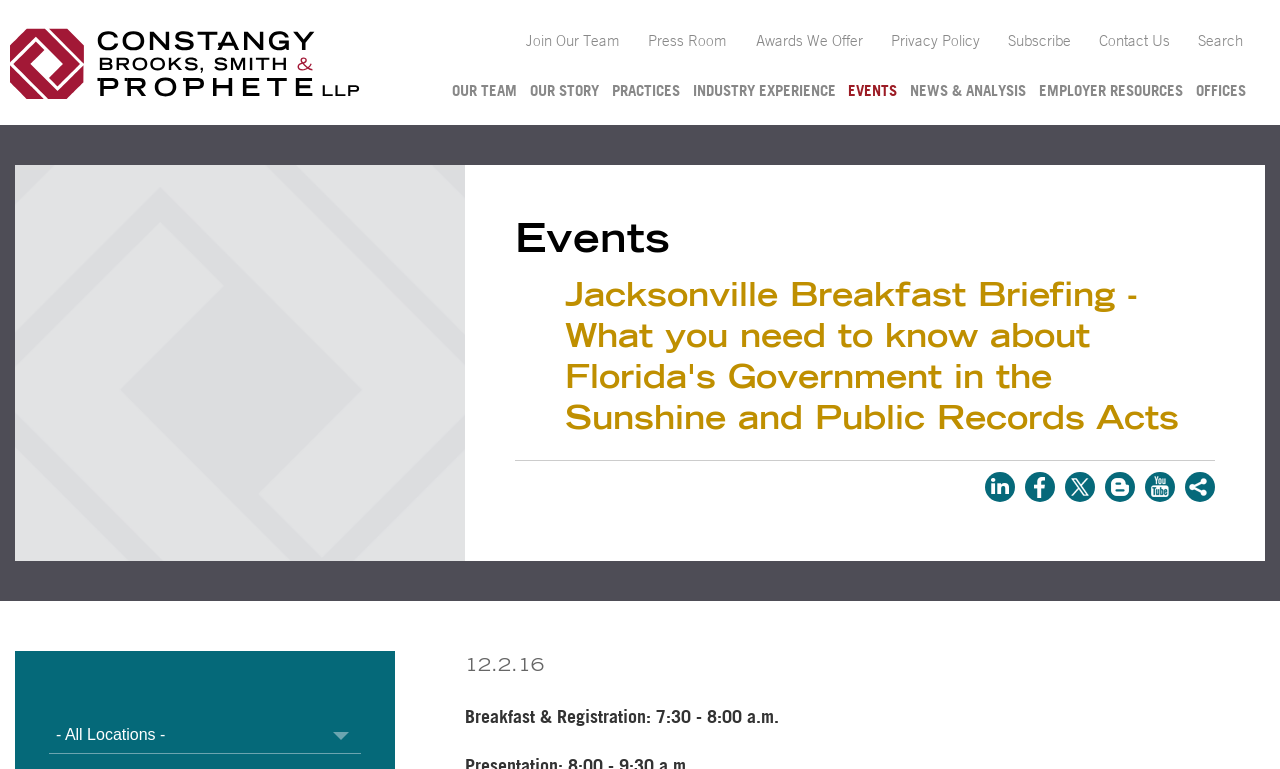Please indicate the bounding box coordinates of the element's region to be clicked to achieve the instruction: "Select a location". Provide the coordinates as four float numbers between 0 and 1, i.e., [left, top, right, bottom].

[0.038, 0.937, 0.282, 0.981]